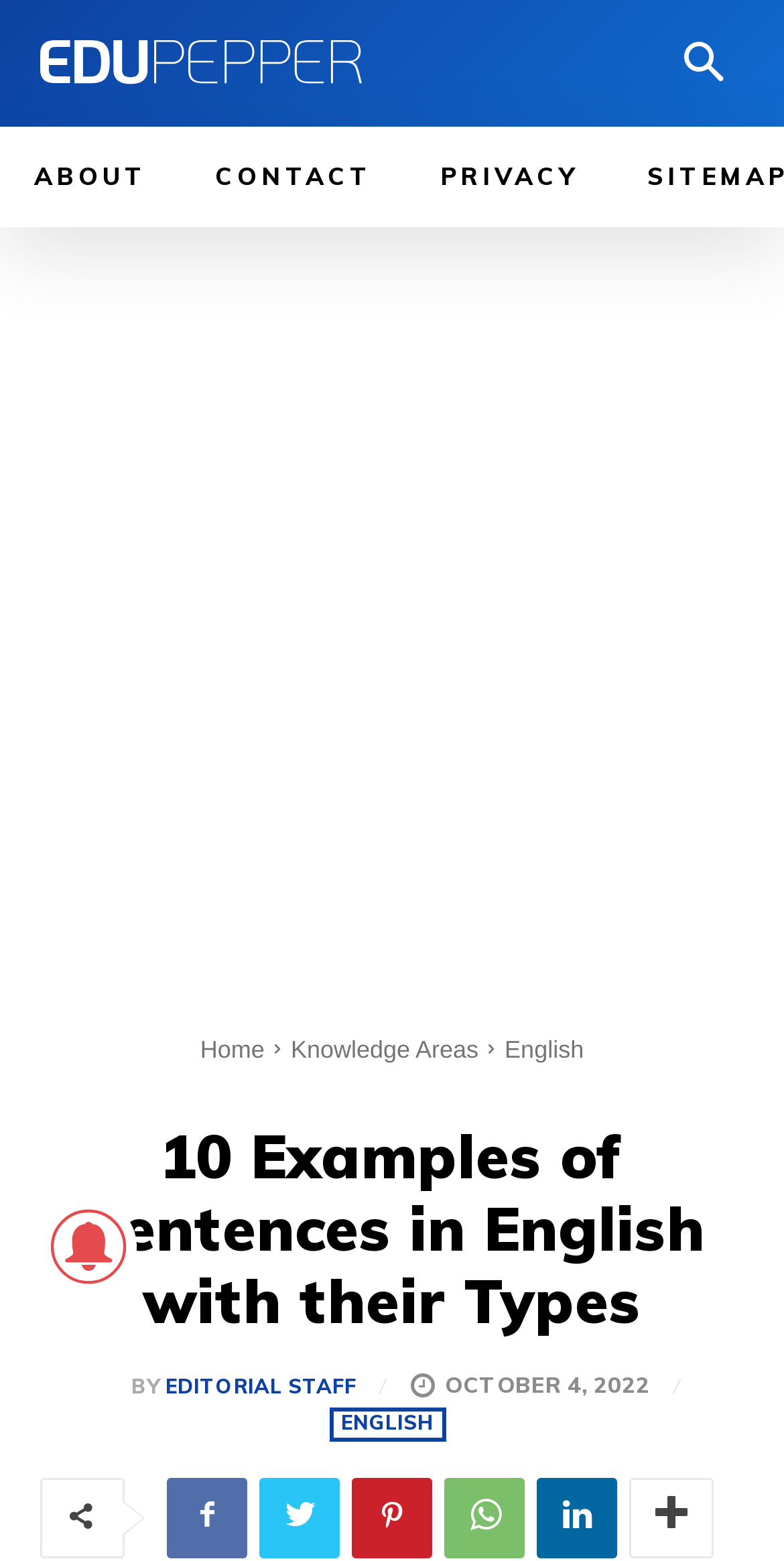Determine the bounding box coordinates of the clickable element to achieve the following action: 'click the Knowledge Areas link'. Provide the coordinates as four float values between 0 and 1, formatted as [left, top, right, bottom].

[0.371, 0.663, 0.61, 0.681]